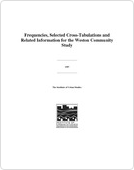What does the institute's logo depict?
Give a single word or phrase answer based on the content of the image.

Urban landscape